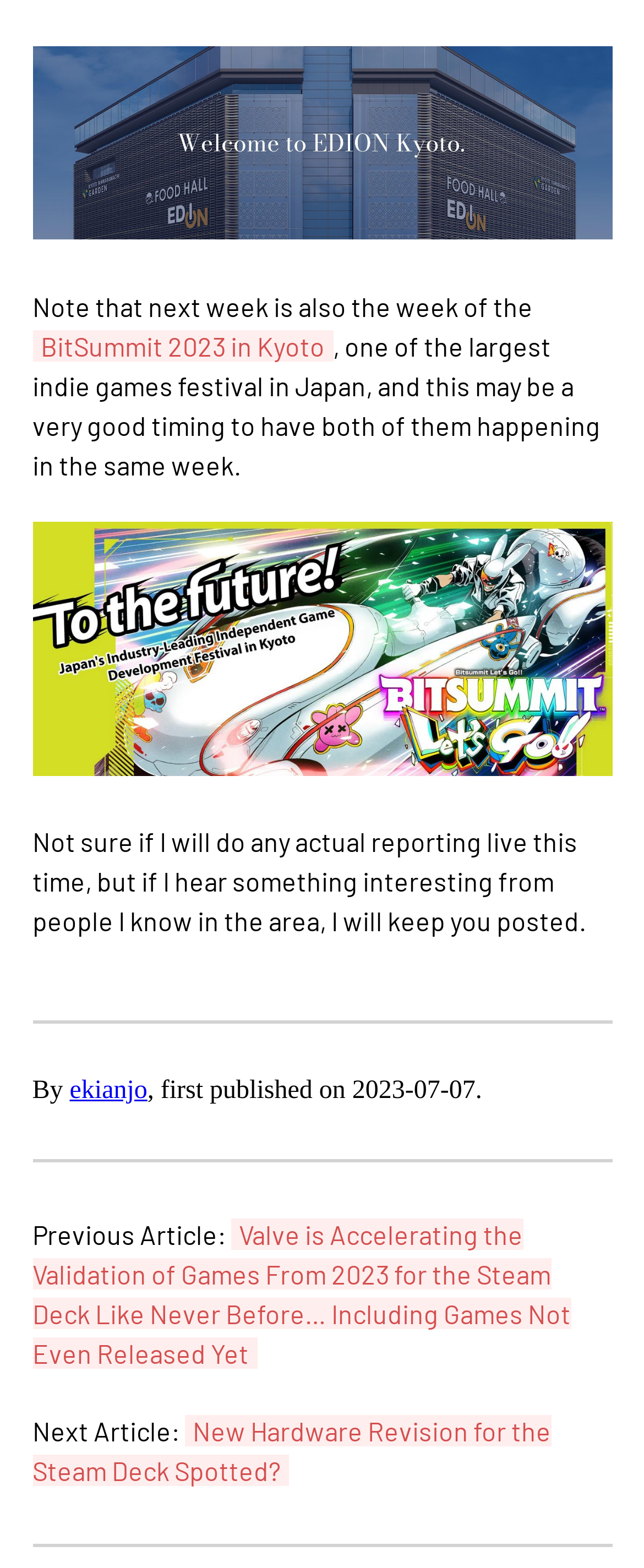What is the title of the previous article? Based on the screenshot, please respond with a single word or phrase.

Valve is Accelerating the Validation of Games From 2023 for the Steam Deck Like Never Before… Including Games Not Even Released Yet